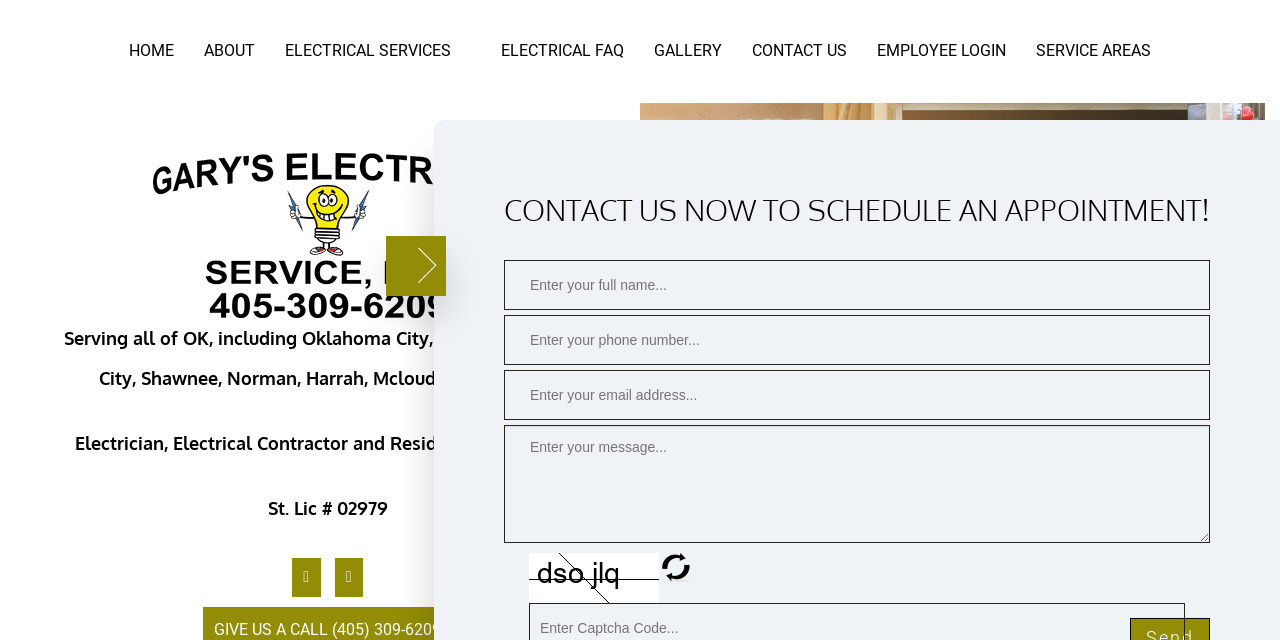Kindly determine the bounding box coordinates of the area that needs to be clicked to fulfill this instruction: "Click on the Commercial Electrician link".

[0.211, 0.212, 0.38, 0.259]